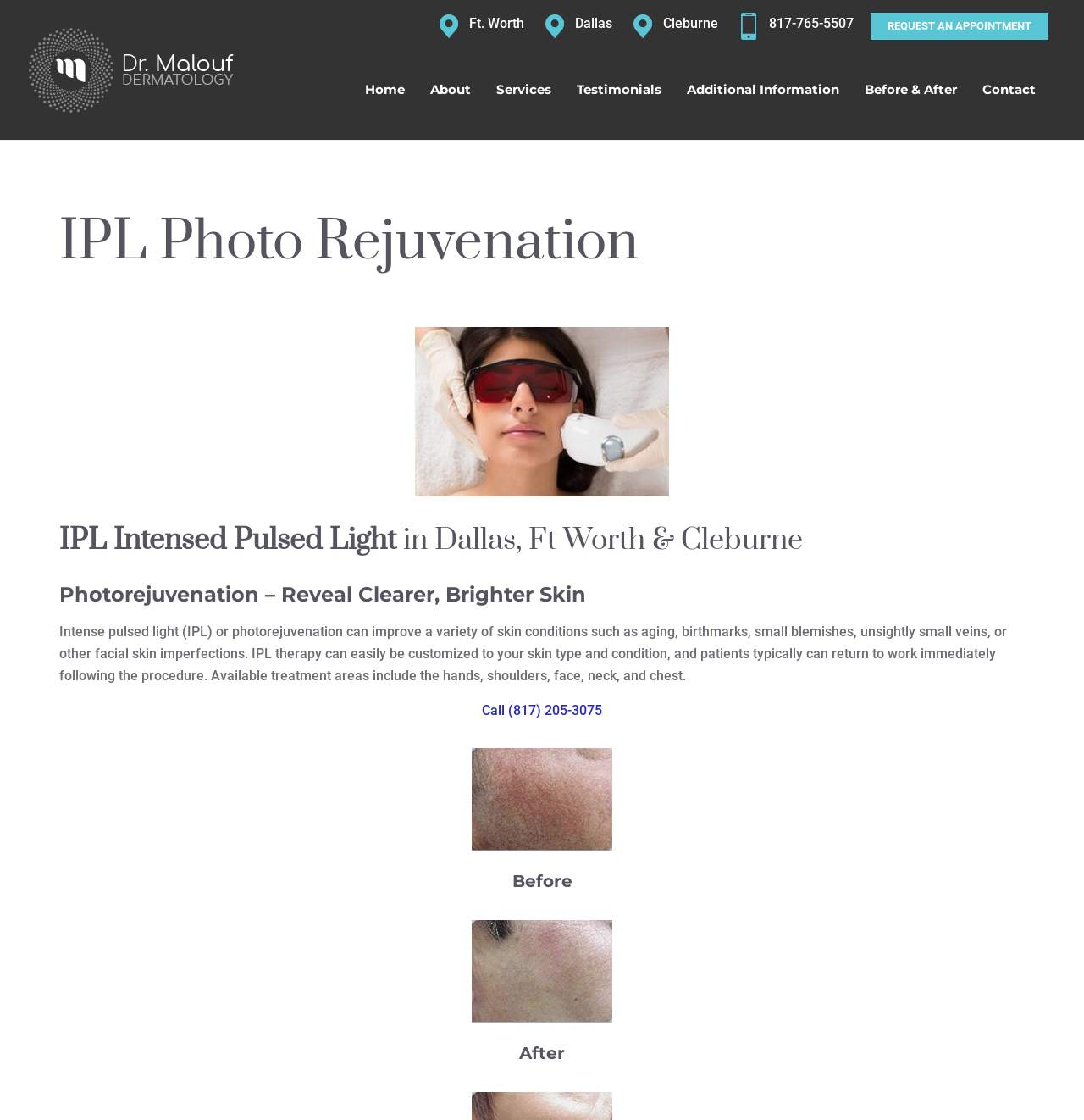What areas are treated by IPL therapy?
Please provide a single word or phrase in response based on the screenshot.

Hands, shoulders, face, neck, and chest